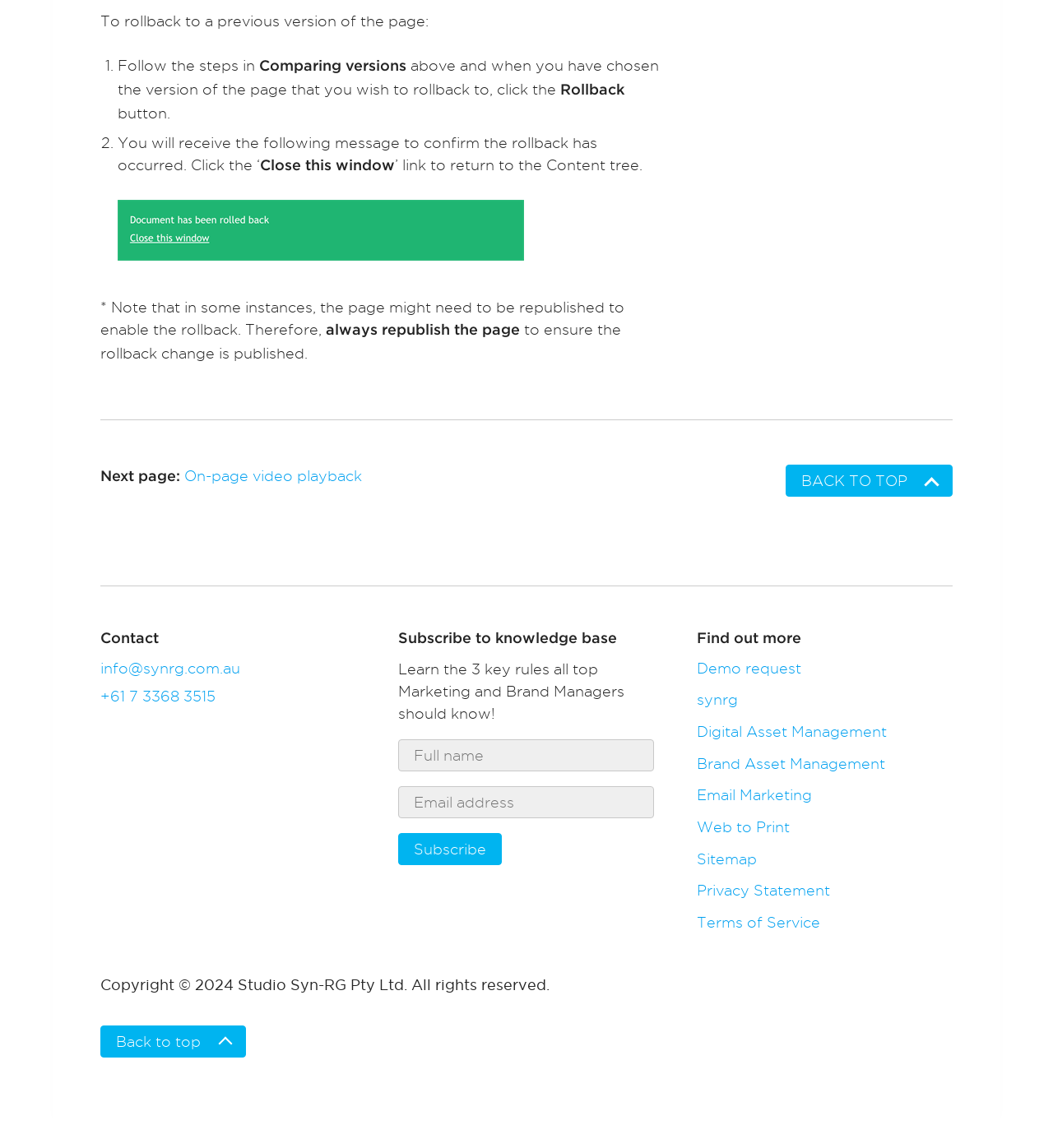What is the purpose of the 'Rollback' button?
Based on the image, provide your answer in one word or phrase.

To rollback to a previous version